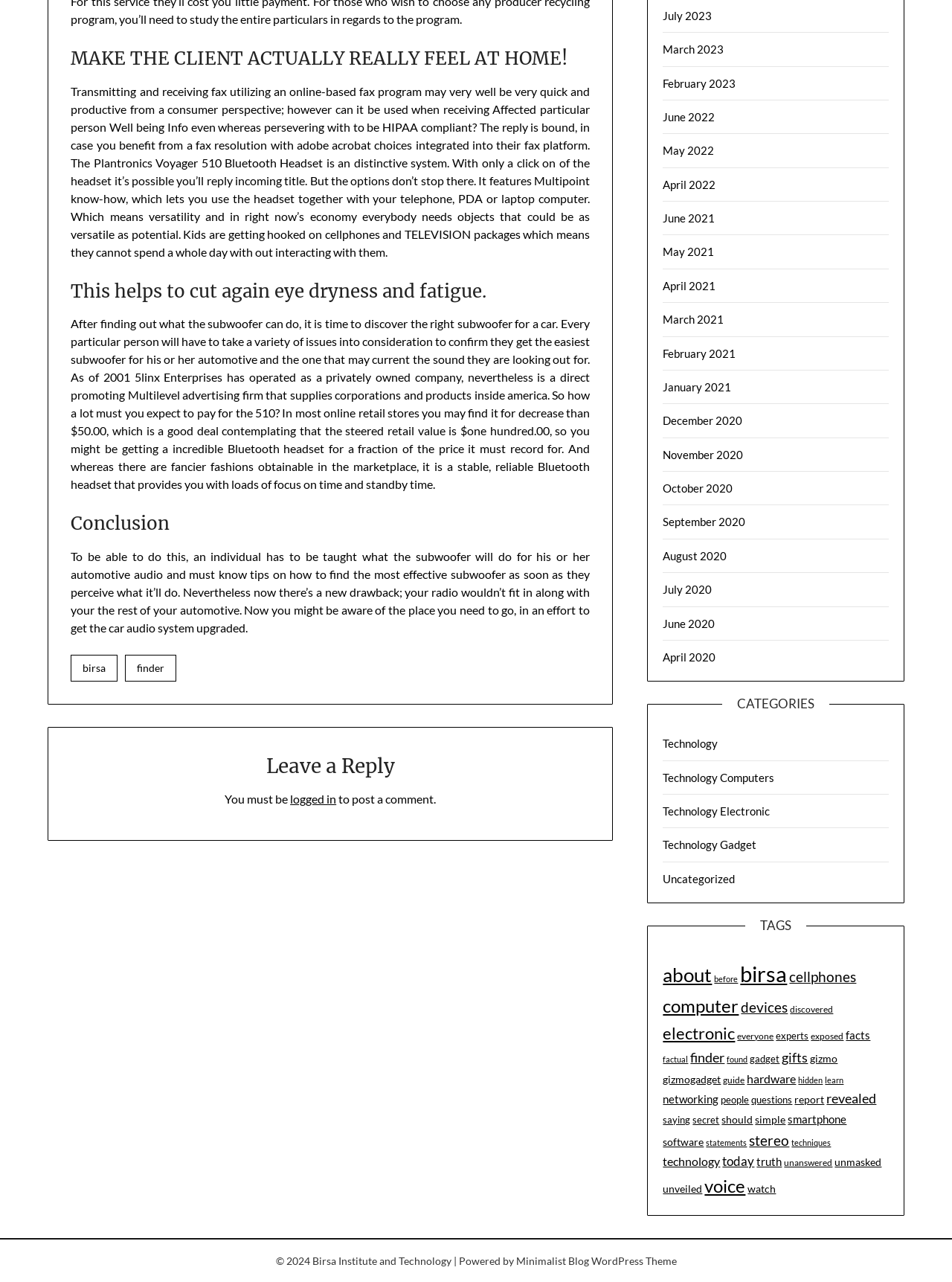Specify the bounding box coordinates of the element's area that should be clicked to execute the given instruction: "Click on the 'Leave a Reply' heading". The coordinates should be four float numbers between 0 and 1, i.e., [left, top, right, bottom].

[0.075, 0.586, 0.619, 0.616]